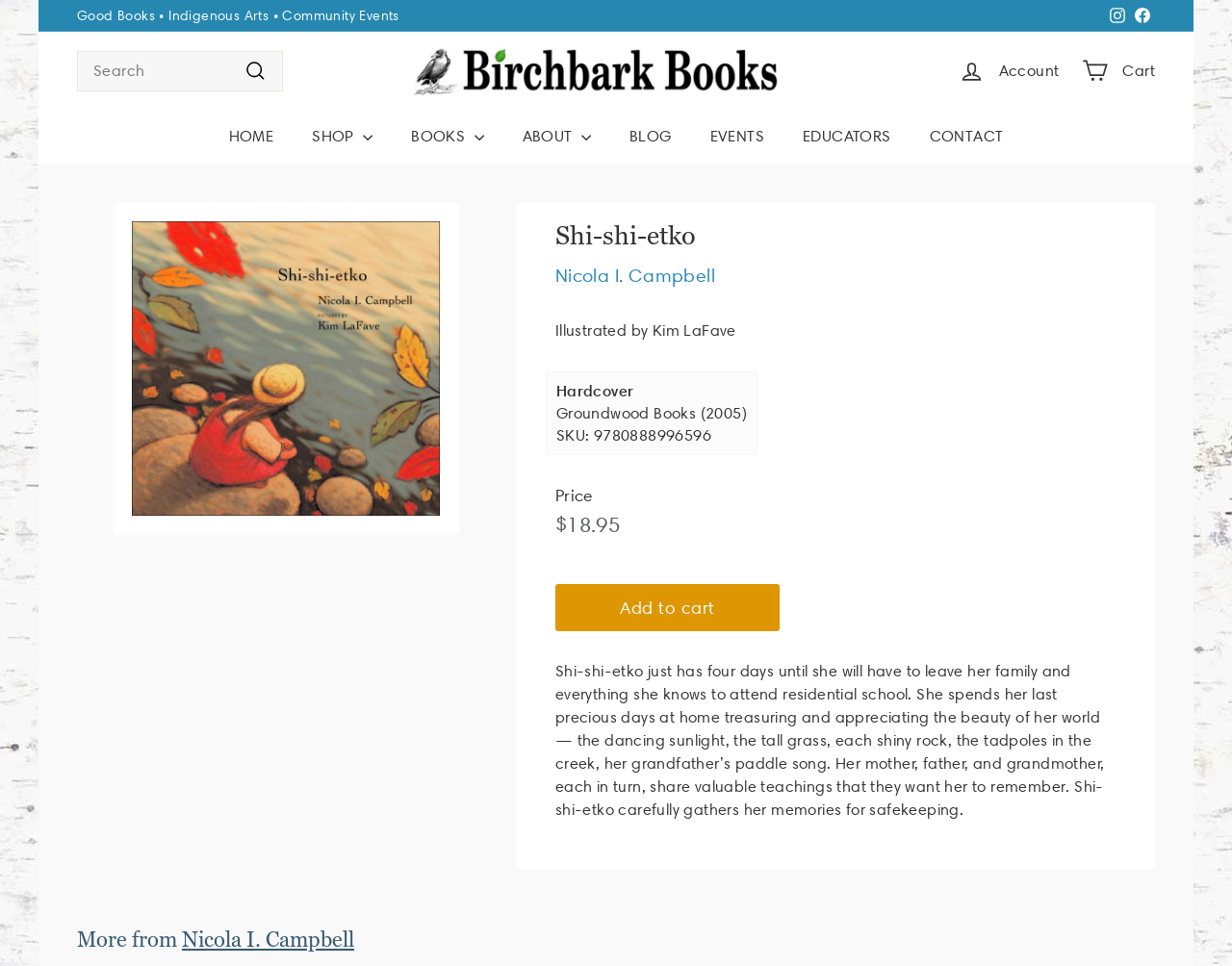Answer this question using a single word or a brief phrase:
What is the price of the book?

$18.95